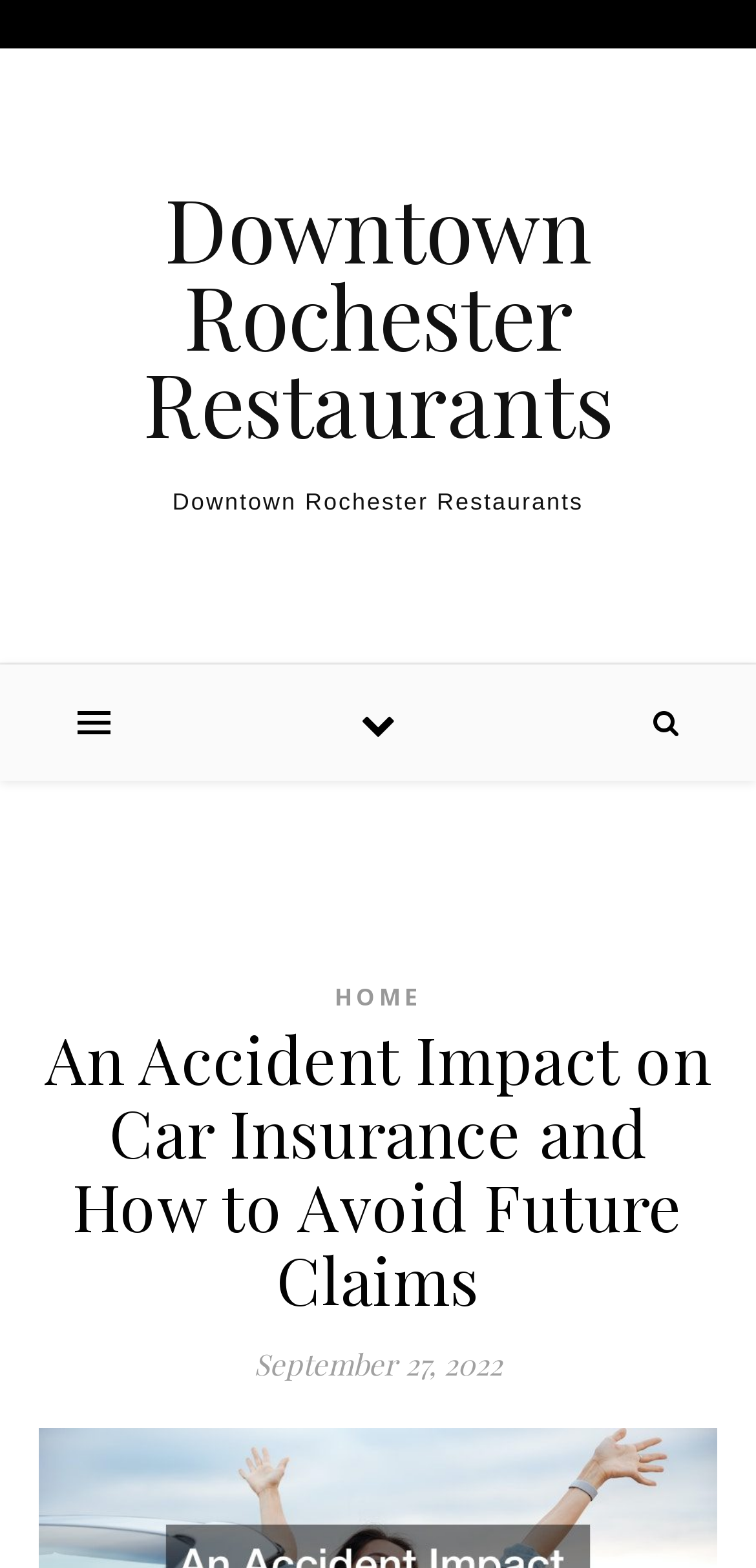What is the text of the link next to 'HOME'?
Provide a short answer using one word or a brief phrase based on the image.

An Accident Impact on Car Insurance and How to Avoid Future Claims